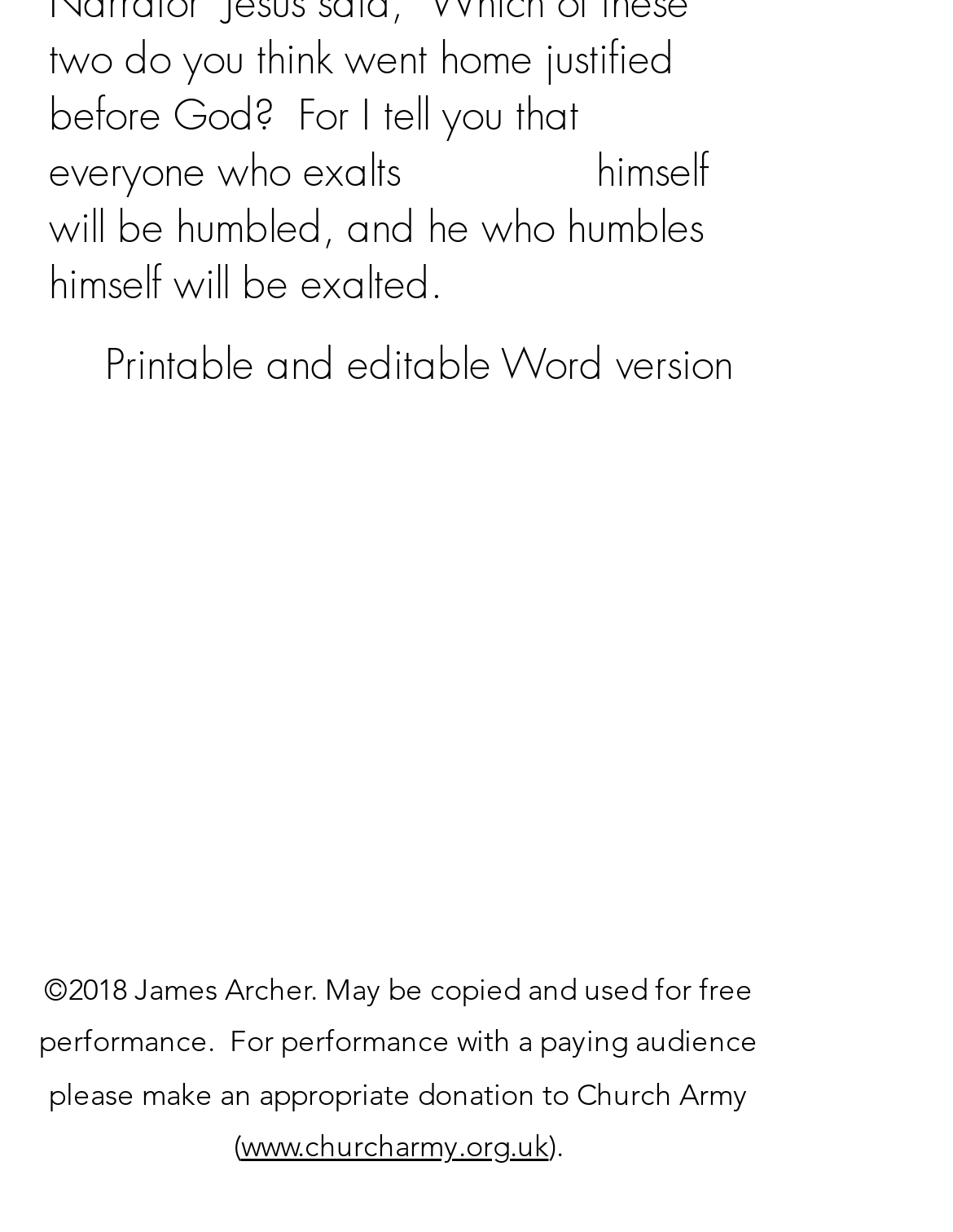How many social media links are available?
From the image, respond with a single word or phrase.

3